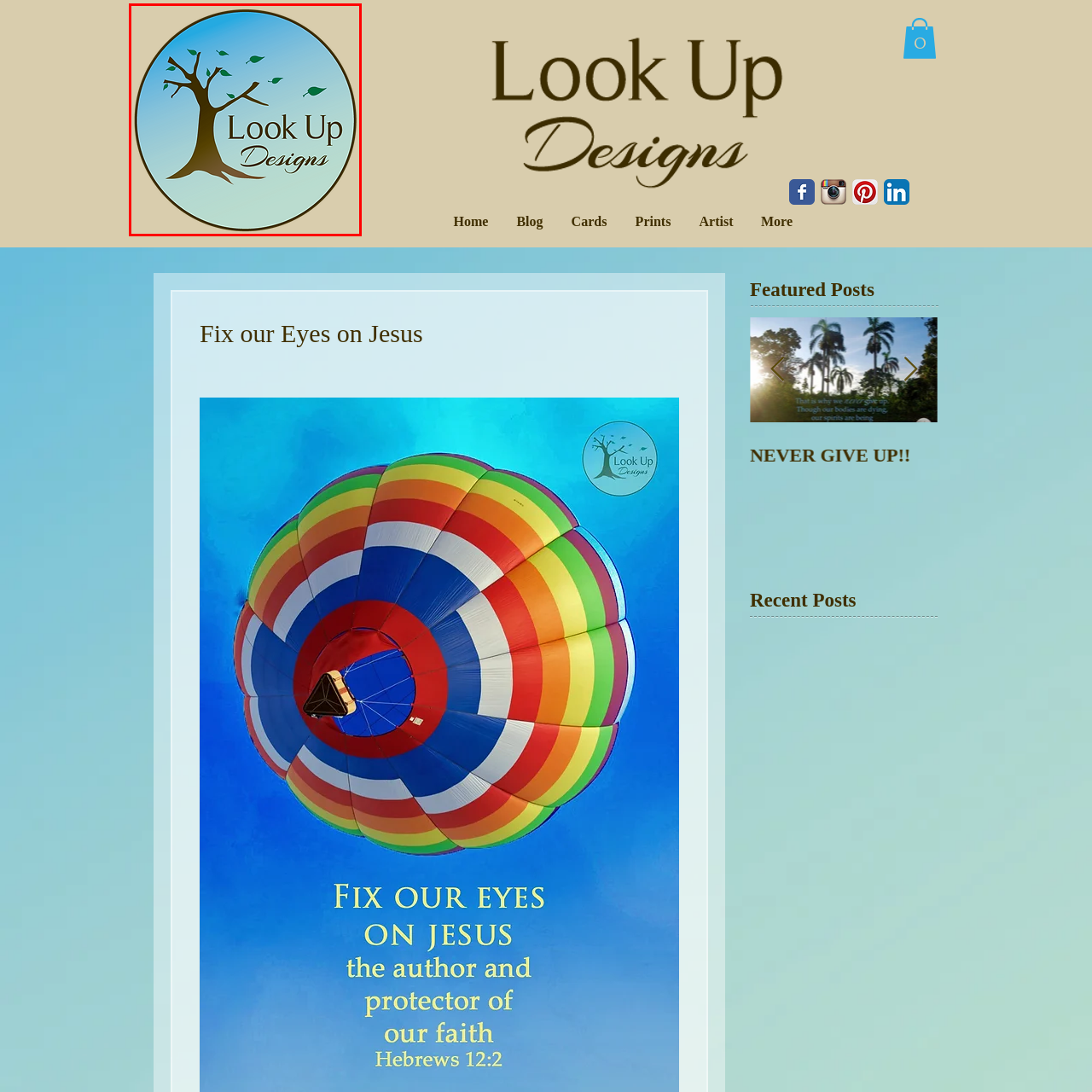Refer to the image marked by the red boundary and provide a single word or phrase in response to the question:
What is the shape of the logo?

Circular